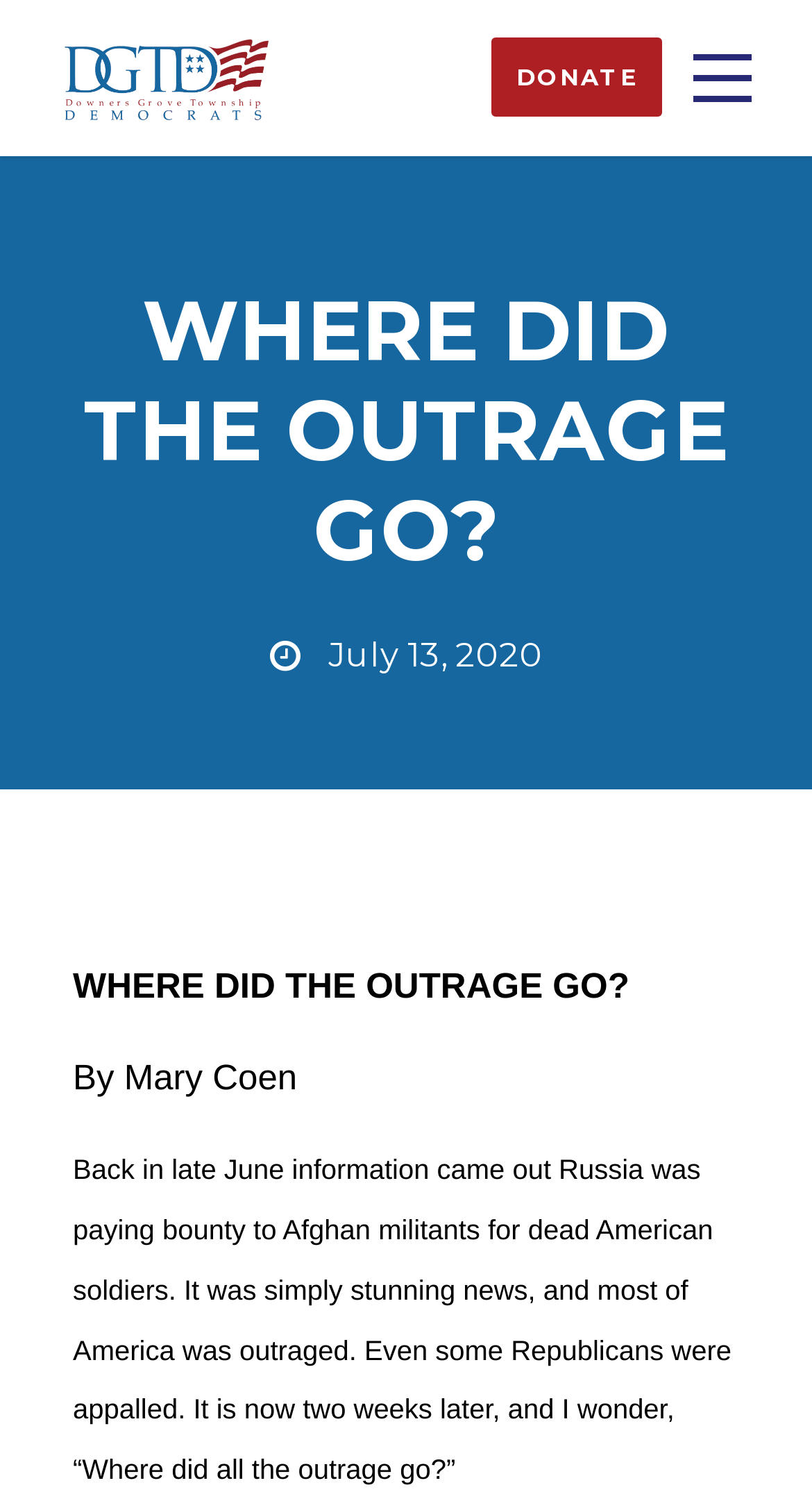Is there an image in the top section?
Using the information presented in the image, please offer a detailed response to the question.

I found an image element in the top section of the webpage, which is located next to a link element without any text.